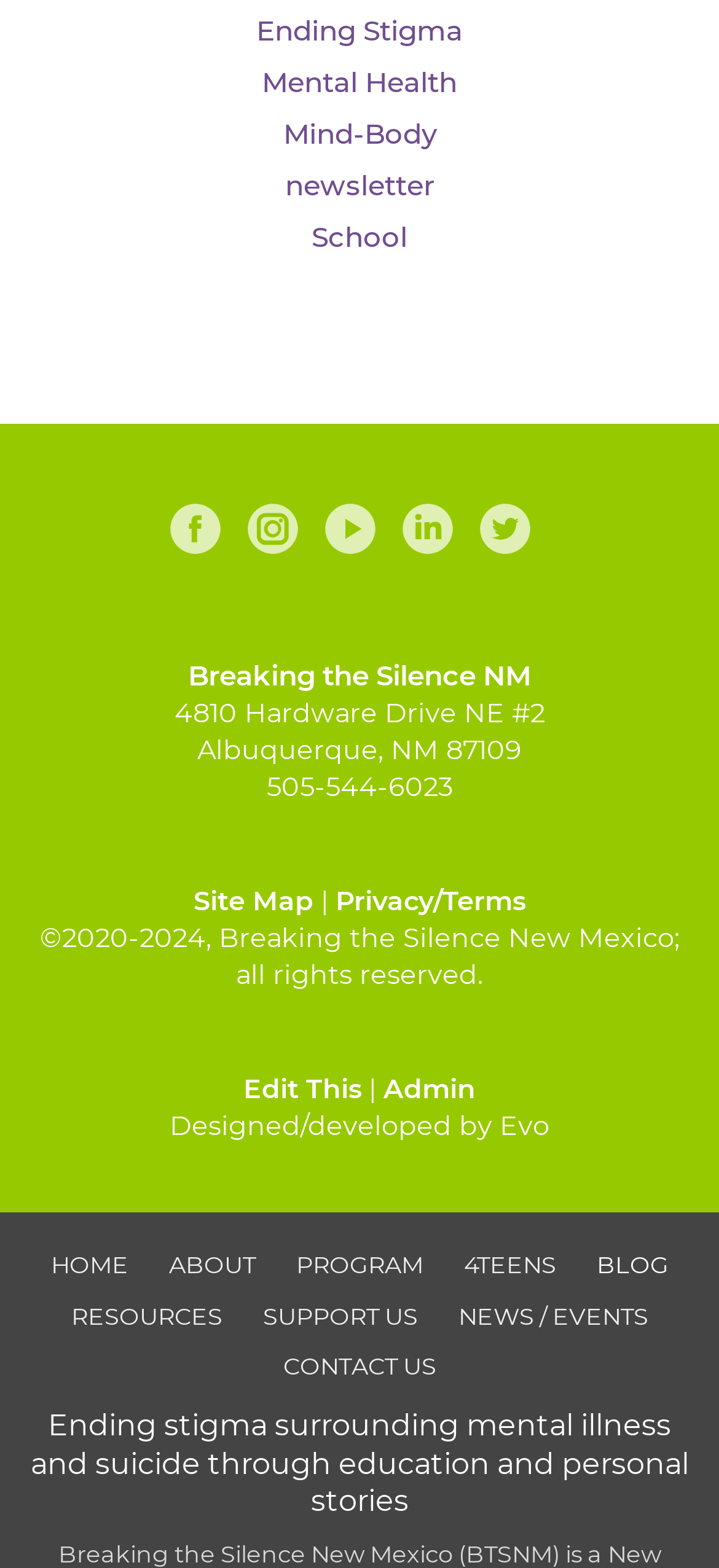Determine the bounding box coordinates of the clickable element to complete this instruction: "Go to the 'HOME' page". Provide the coordinates in the format of four float numbers between 0 and 1, [left, top, right, bottom].

[0.047, 0.792, 0.201, 0.823]